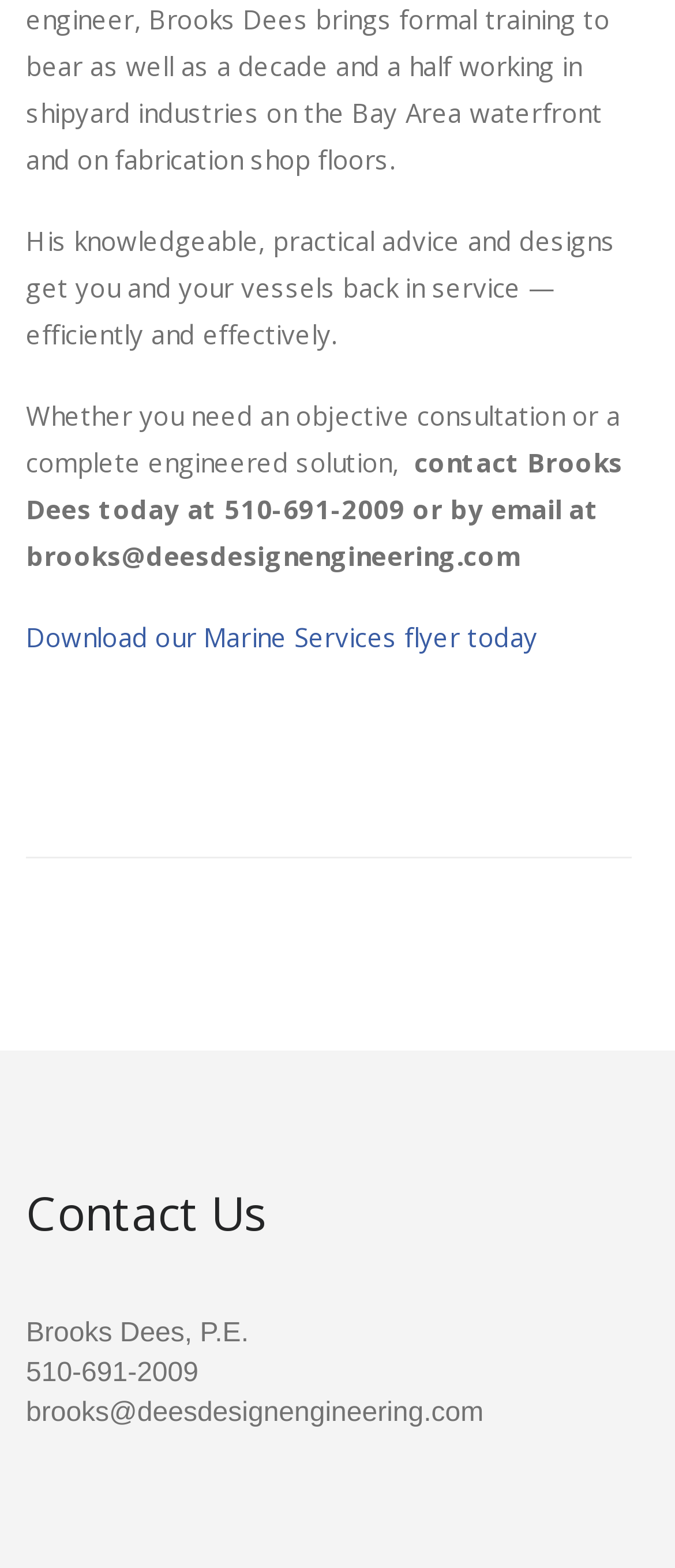What is the phone number to contact Brooks Dees?
Can you provide an in-depth and detailed response to the question?

I found the phone number by looking at the 'Contact Us' section, where it is listed as '510-691-2009' next to Brooks Dees' name.